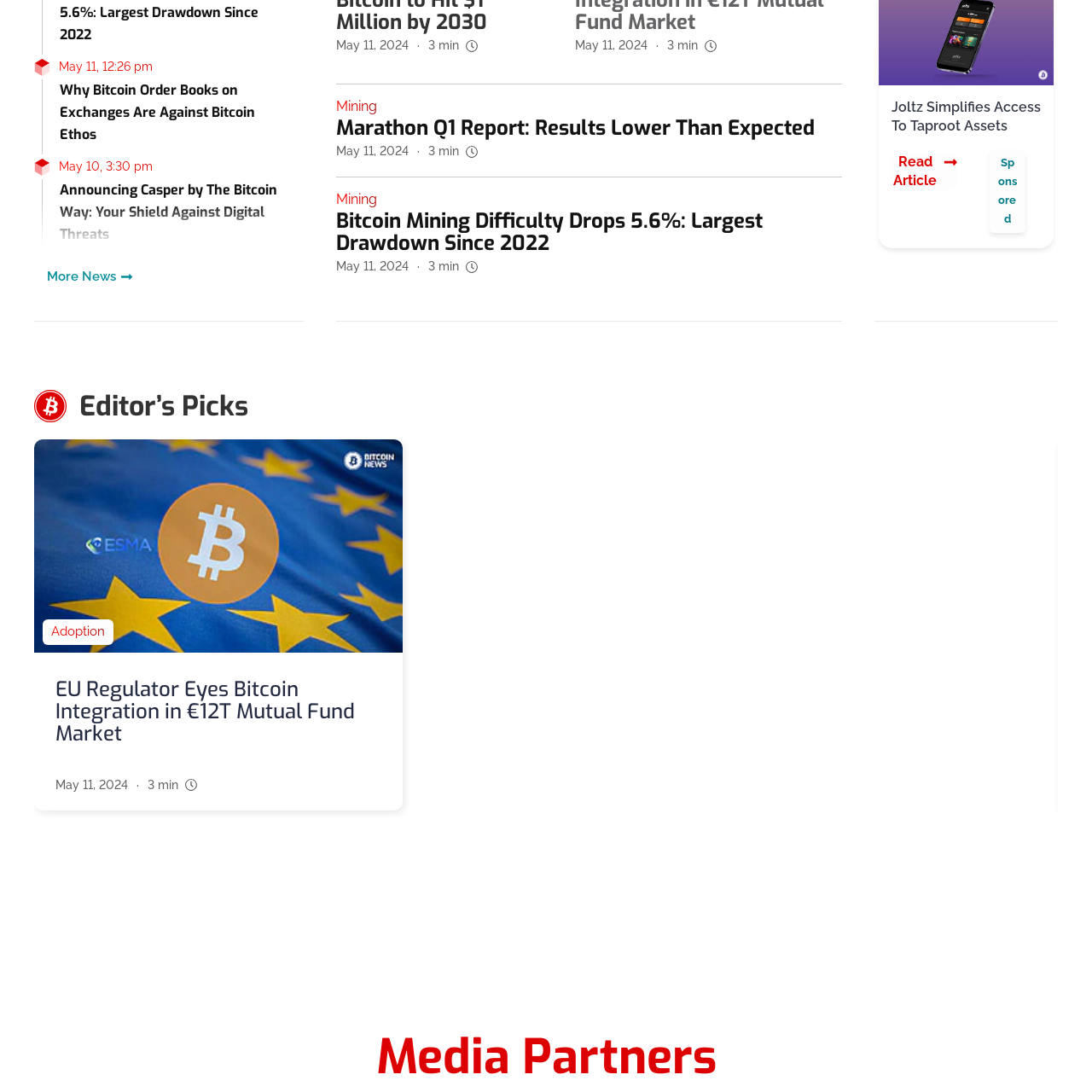Craft an in-depth description of the visual elements captured within the red box.

The image features a stylized graphic representing the concept of blockchain technology or digital assets, often symbolized by interconnected blocks or nodes. This visual is likely associated with themes of financial innovation and cryptocurrency, reflecting the growing interest in digital currencies and decentralized systems. Featured prominently in an article titled "EU Regulator Eyes Bitcoin Integration in €12T Mutual Fund Market," this image aligns with contemporary discussions around the integration of Bitcoin into large financial structures, highlighting the potential impact of cryptocurrency on established markets. The image adds visual depth to the article, emphasizing the relevance of blockchain in current financial discourse.